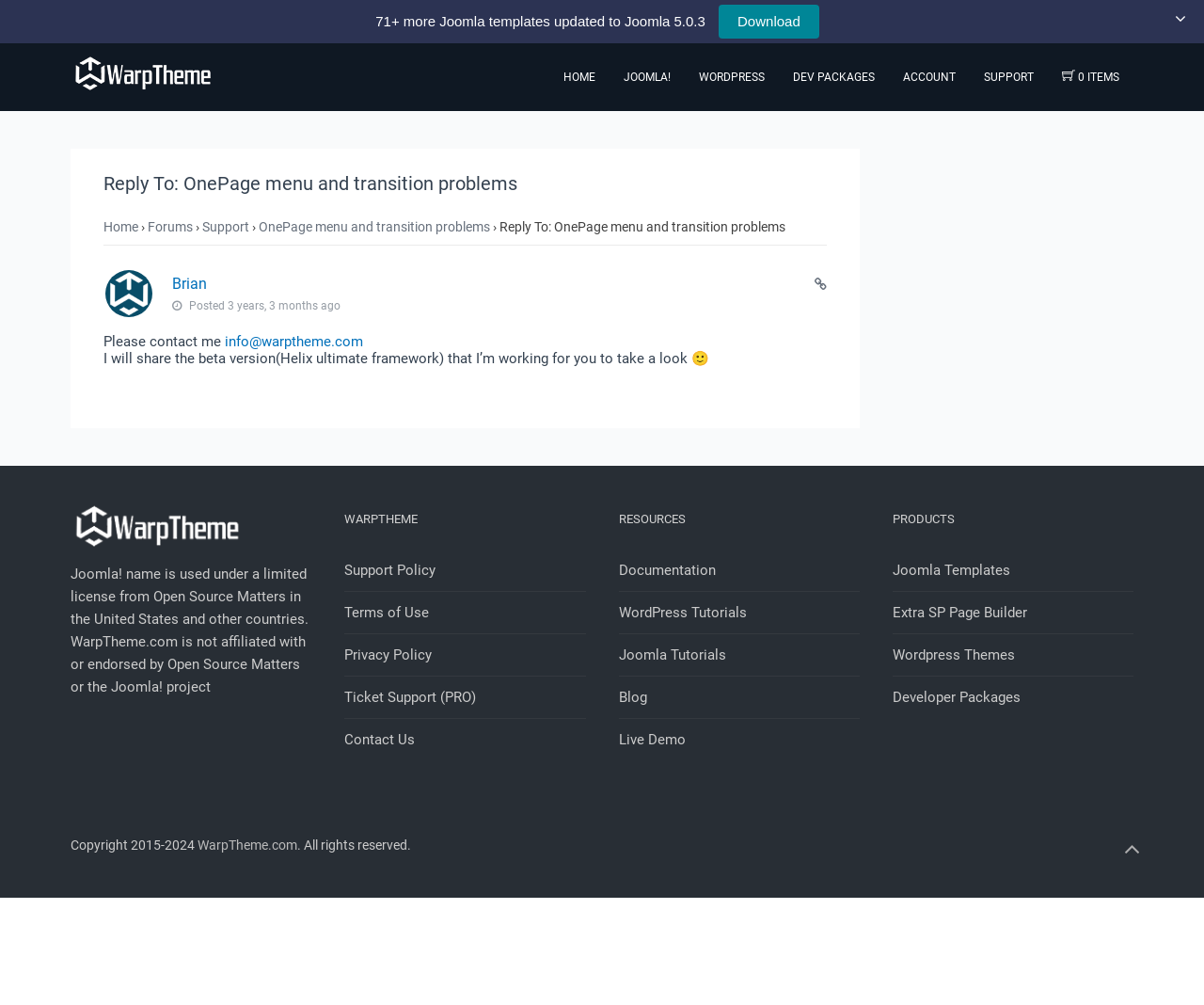Identify the bounding box coordinates necessary to click and complete the given instruction: "View Brian's profile".

[0.088, 0.285, 0.13, 0.298]